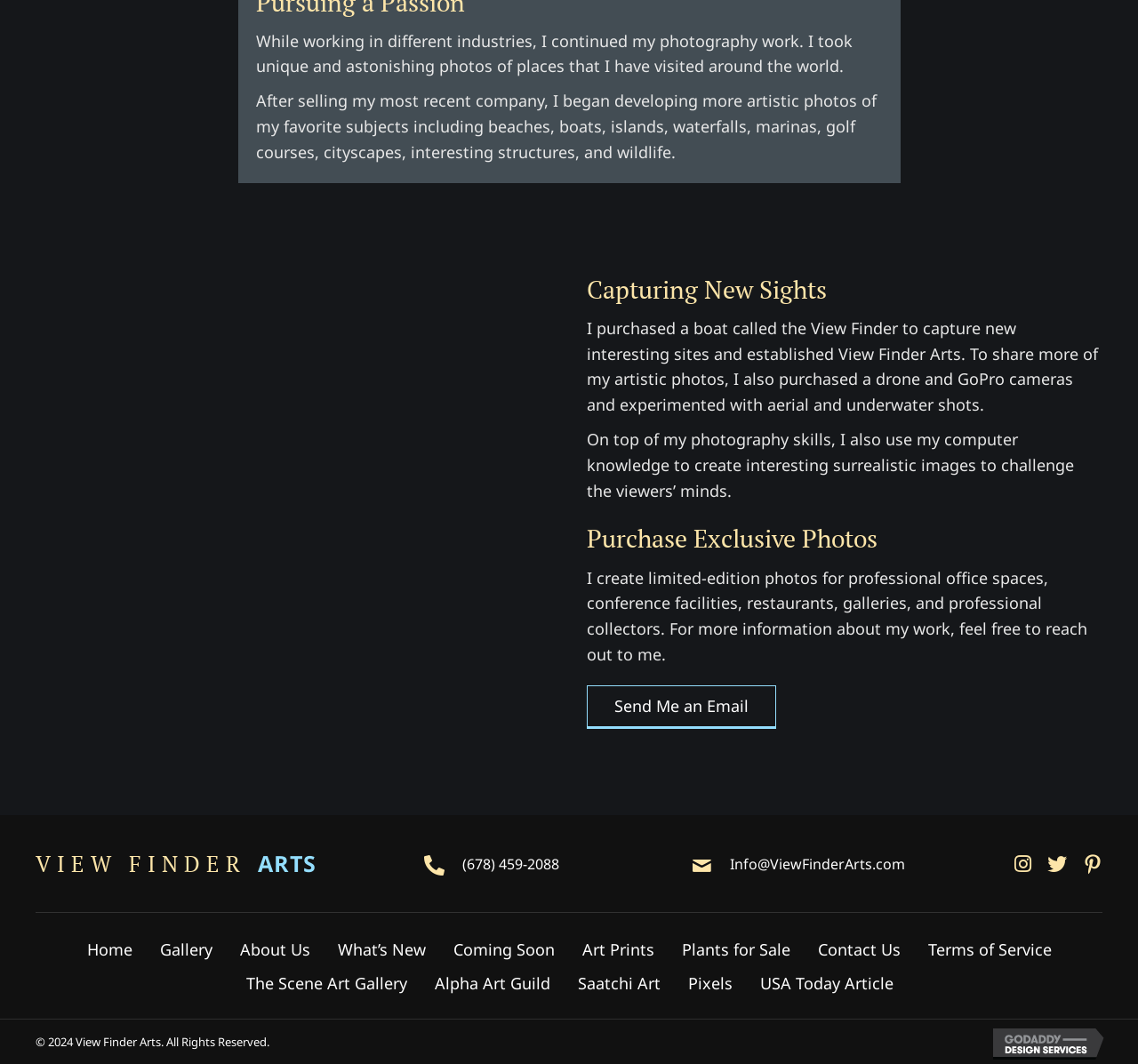Kindly determine the bounding box coordinates for the clickable area to achieve the given instruction: "Visit the 'Gallery' page".

[0.129, 0.876, 0.198, 0.908]